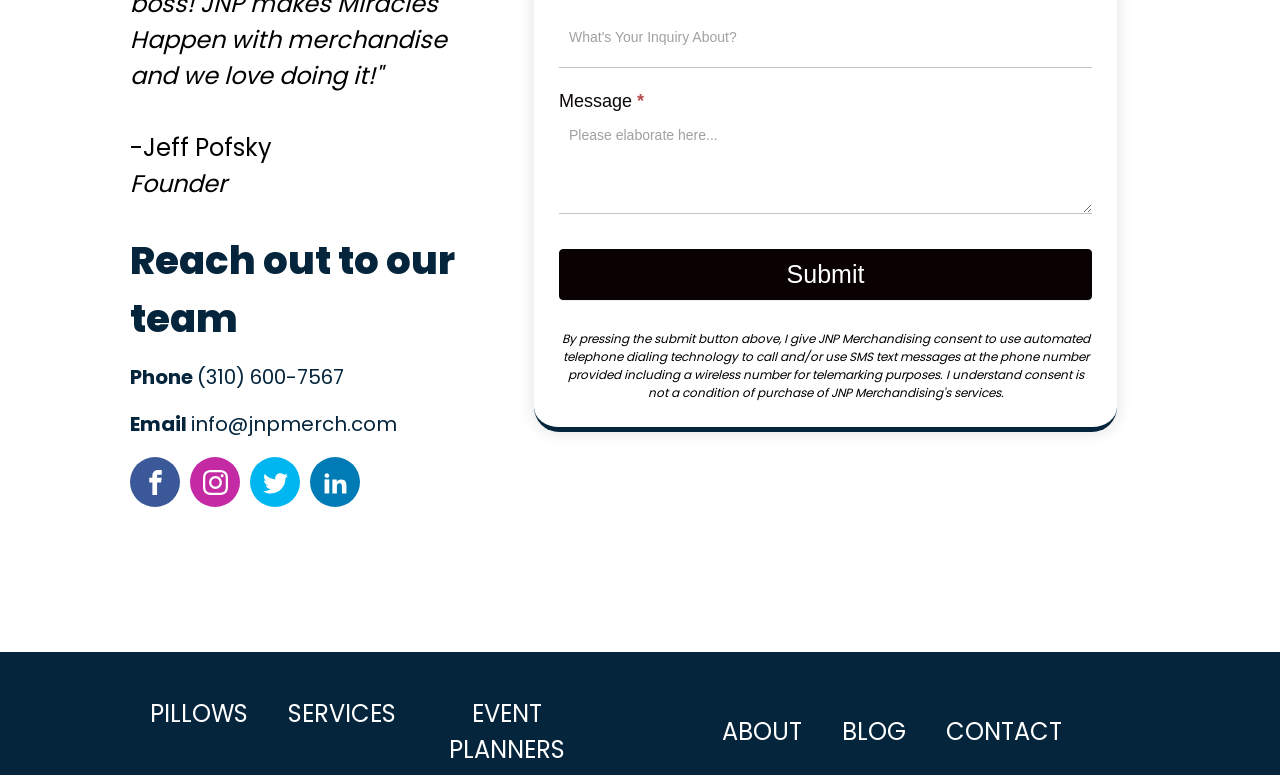Specify the bounding box coordinates of the element's region that should be clicked to achieve the following instruction: "Visit the Facebook page". The bounding box coordinates consist of four float numbers between 0 and 1, in the format [left, top, right, bottom].

[0.102, 0.59, 0.141, 0.655]